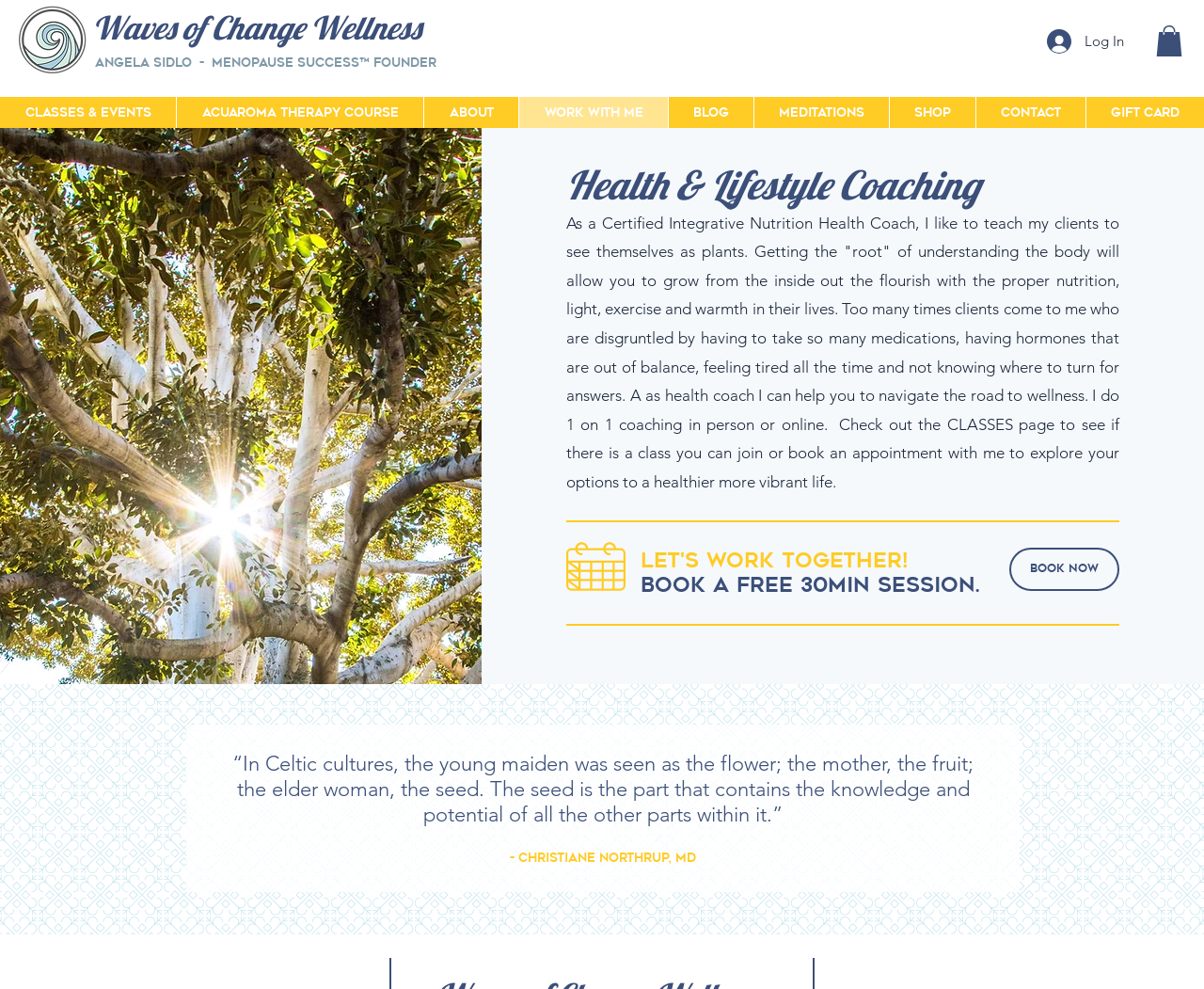Reply to the question with a single word or phrase:
What is the navigation menu item after 'About'?

Work with me